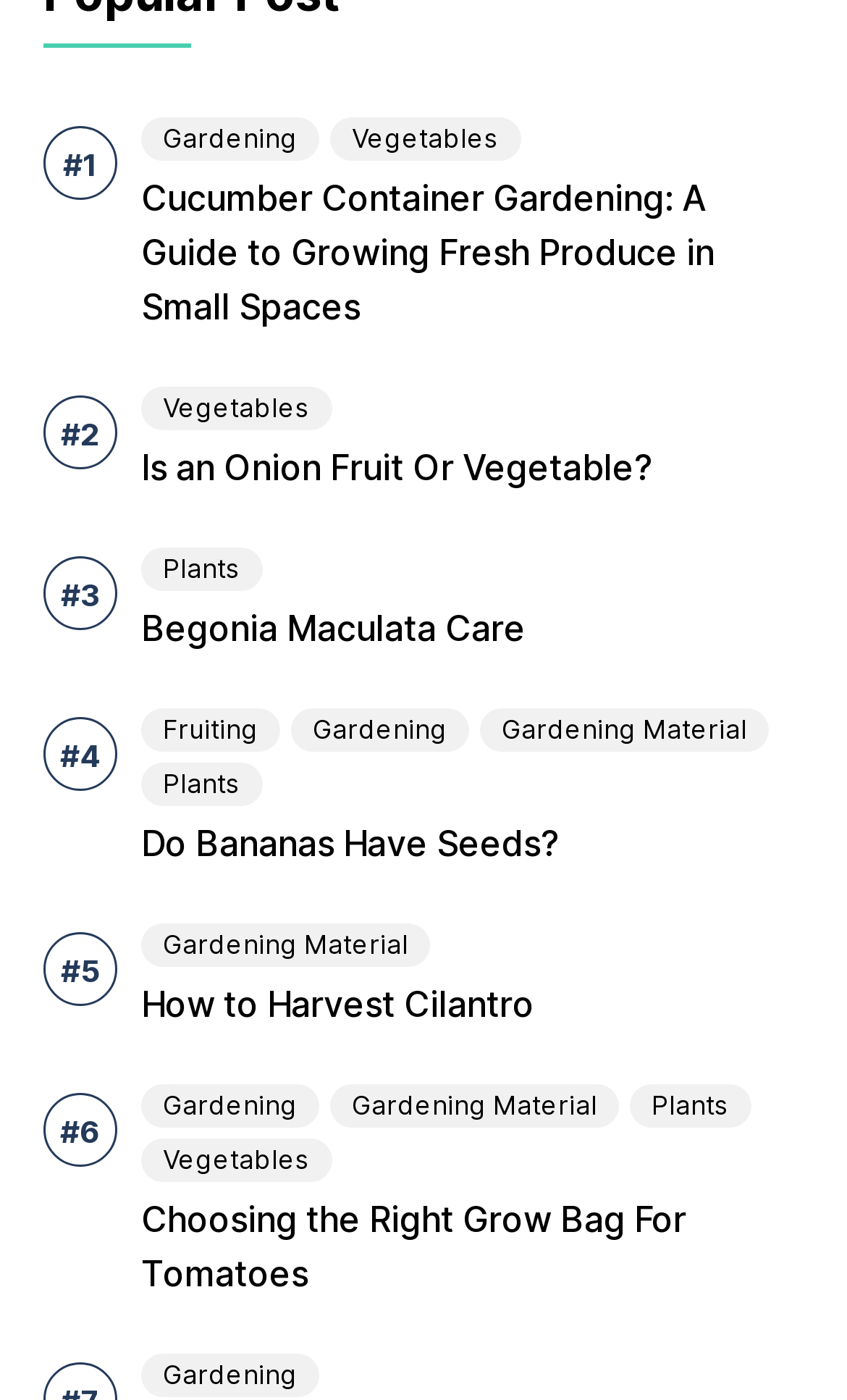Identify the bounding box coordinates of the clickable region necessary to fulfill the following instruction: "Read about 'Cucumber Container Gardening'". The bounding box coordinates should be four float numbers between 0 and 1, i.e., [left, top, right, bottom].

[0.167, 0.126, 0.844, 0.234]